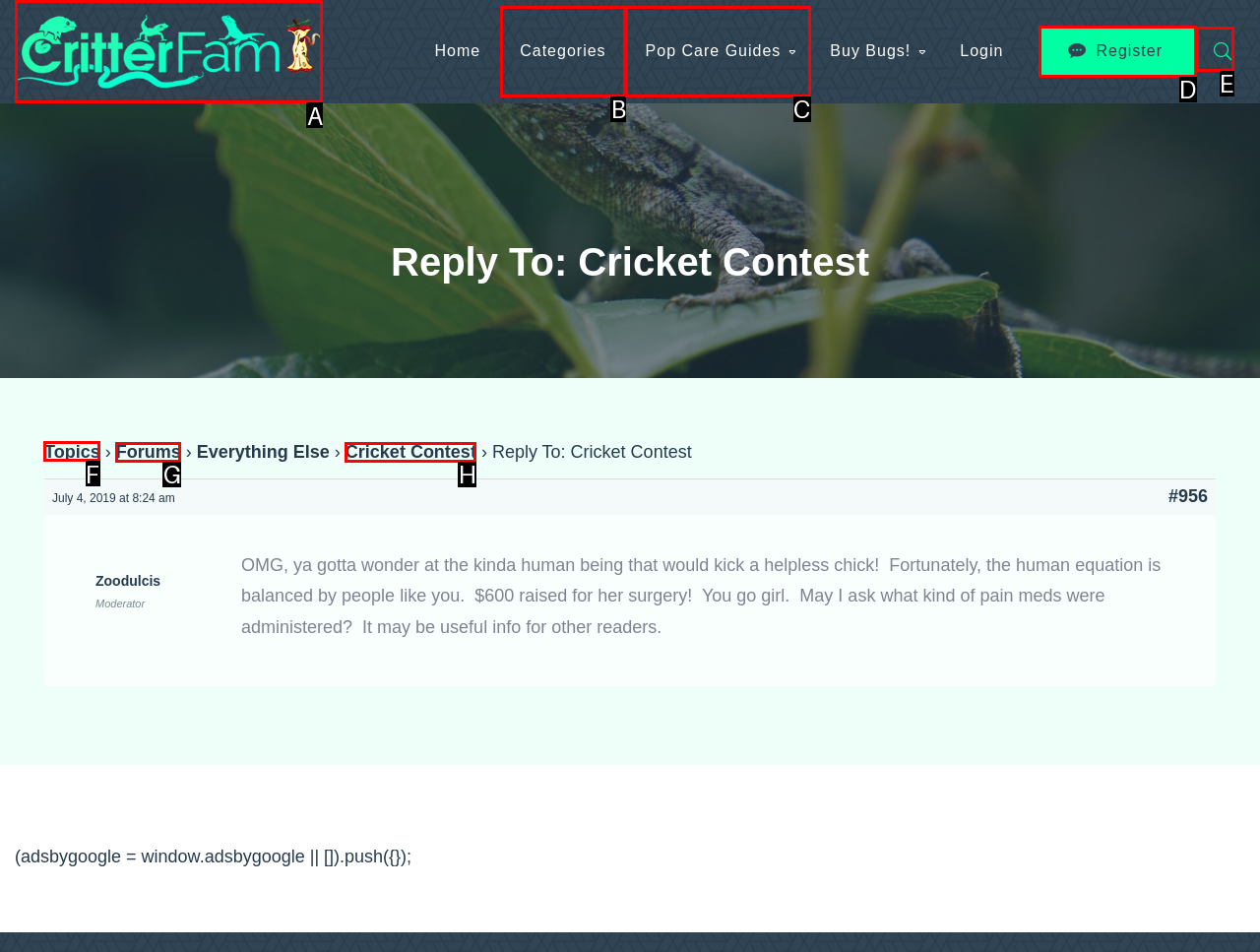Which HTML element should be clicked to complete the task: view topics? Answer with the letter of the corresponding option.

F